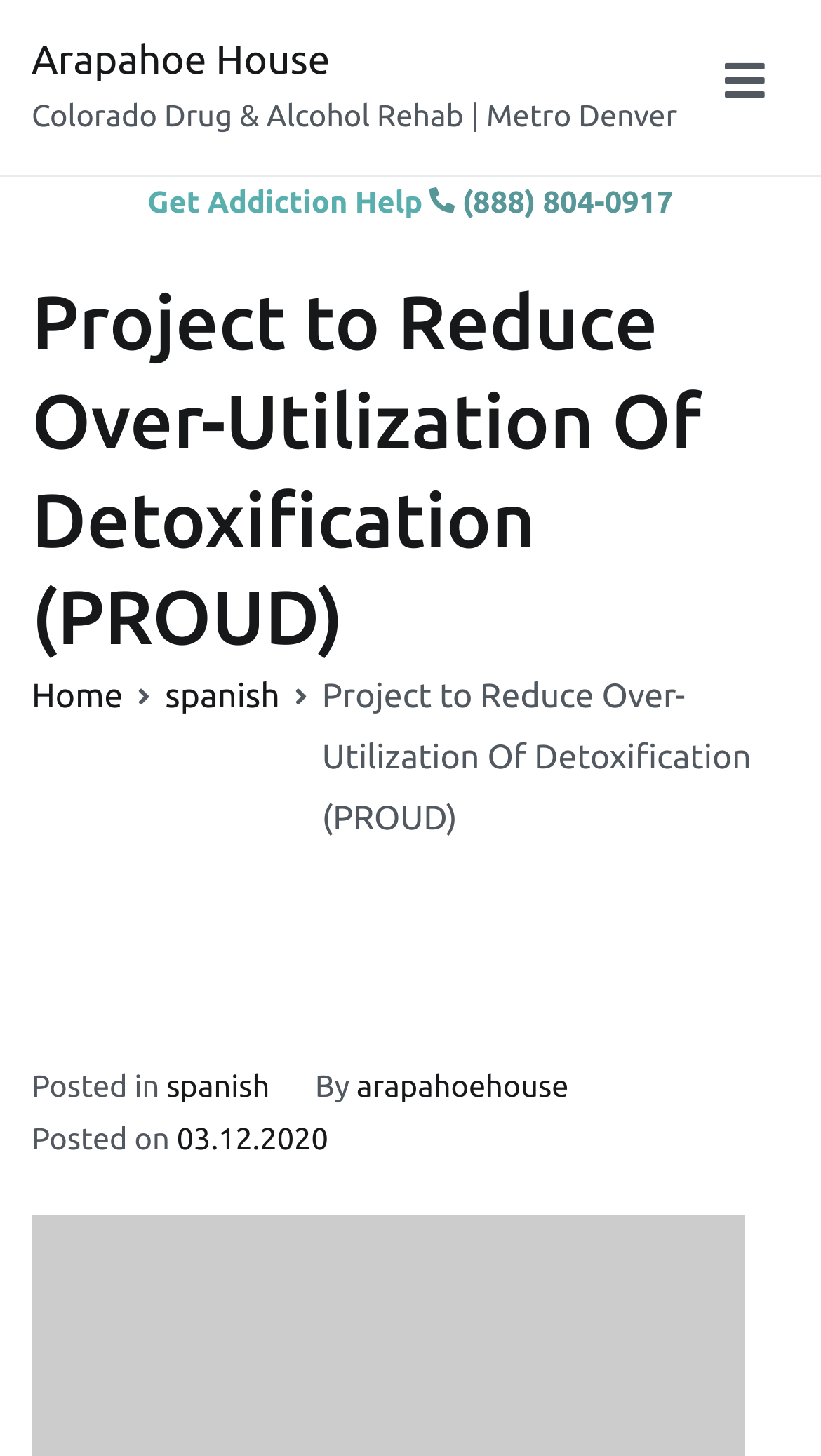Locate the bounding box coordinates of the UI element described by: "(888) 804-0917". The bounding box coordinates should consist of four float numbers between 0 and 1, i.e., [left, top, right, bottom].

[0.563, 0.127, 0.82, 0.15]